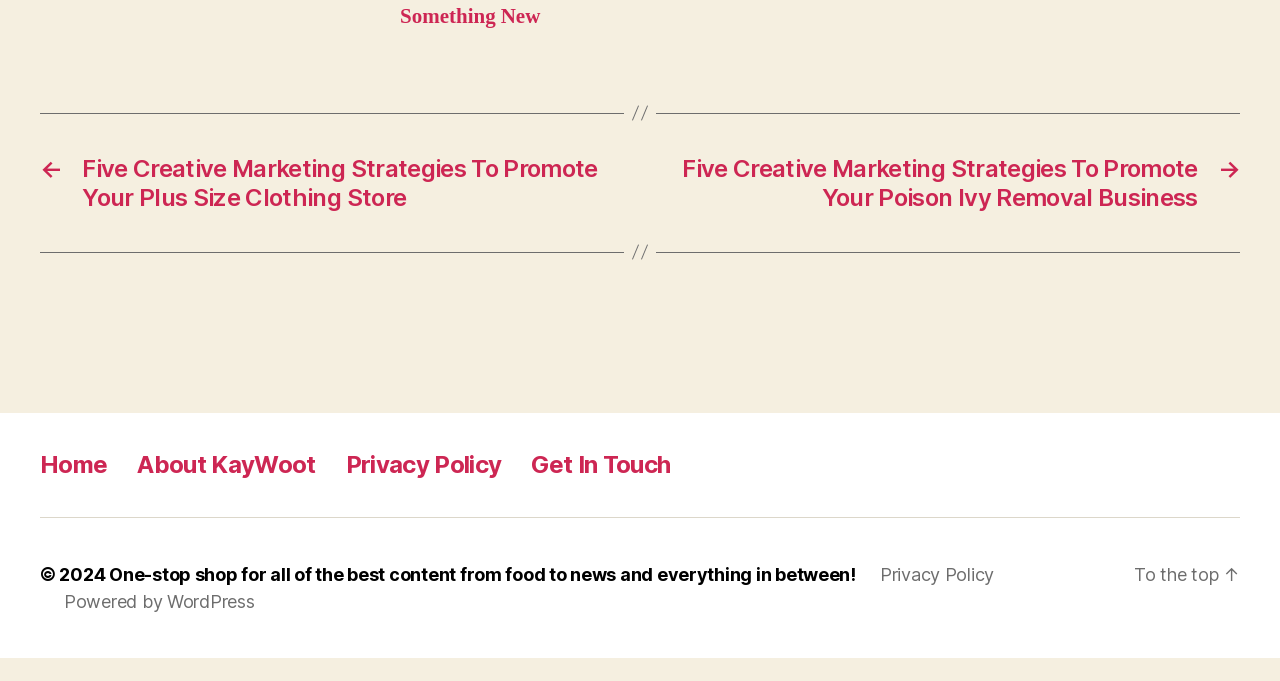Highlight the bounding box of the UI element that corresponds to this description: "About KayWoot".

[0.107, 0.695, 0.247, 0.737]